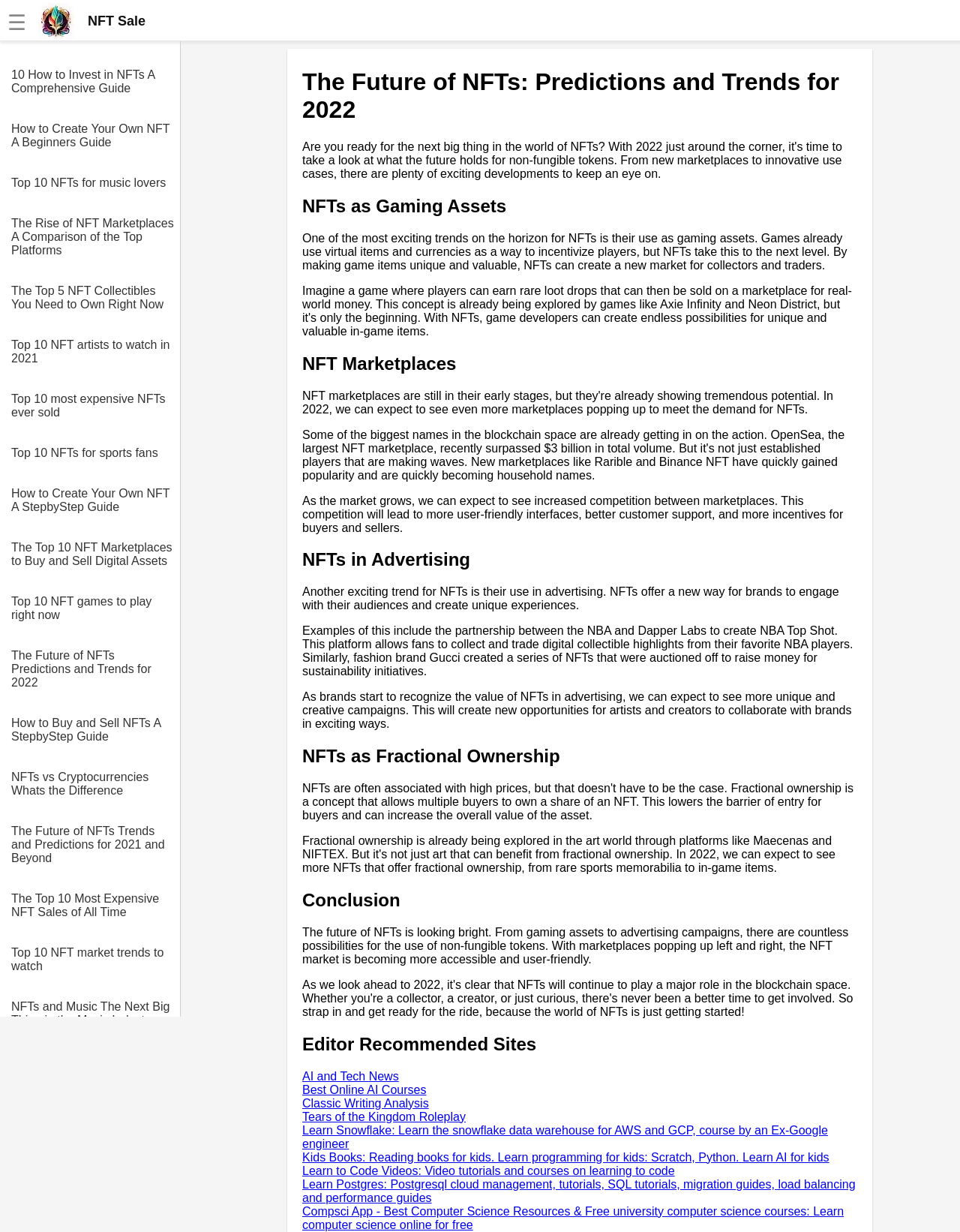Mark the bounding box of the element that matches the following description: "Best Online AI Courses".

[0.315, 0.879, 0.444, 0.89]